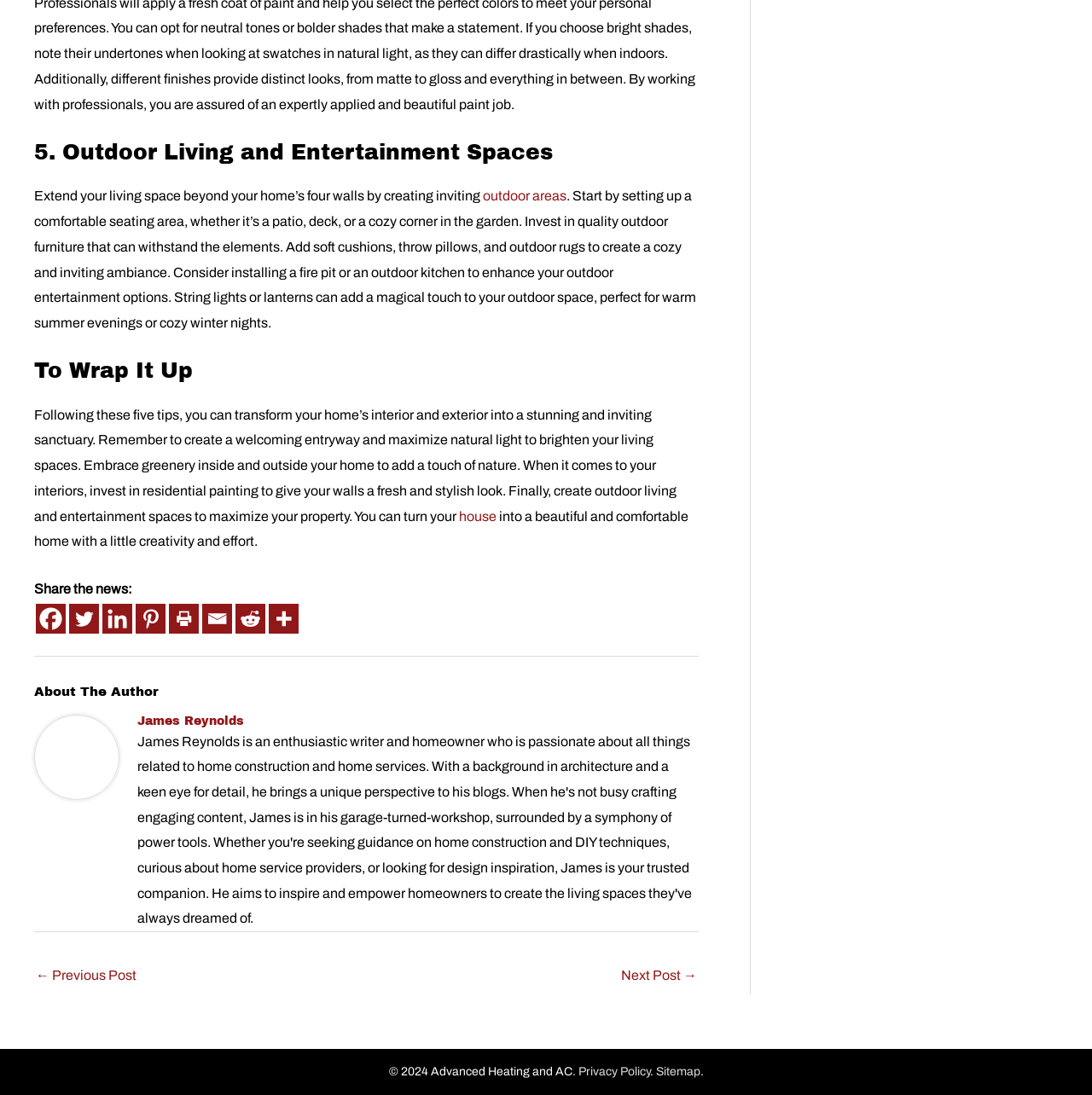Find the bounding box coordinates of the clickable area that will achieve the following instruction: "Click on 'outdoor areas'".

[0.442, 0.172, 0.519, 0.186]